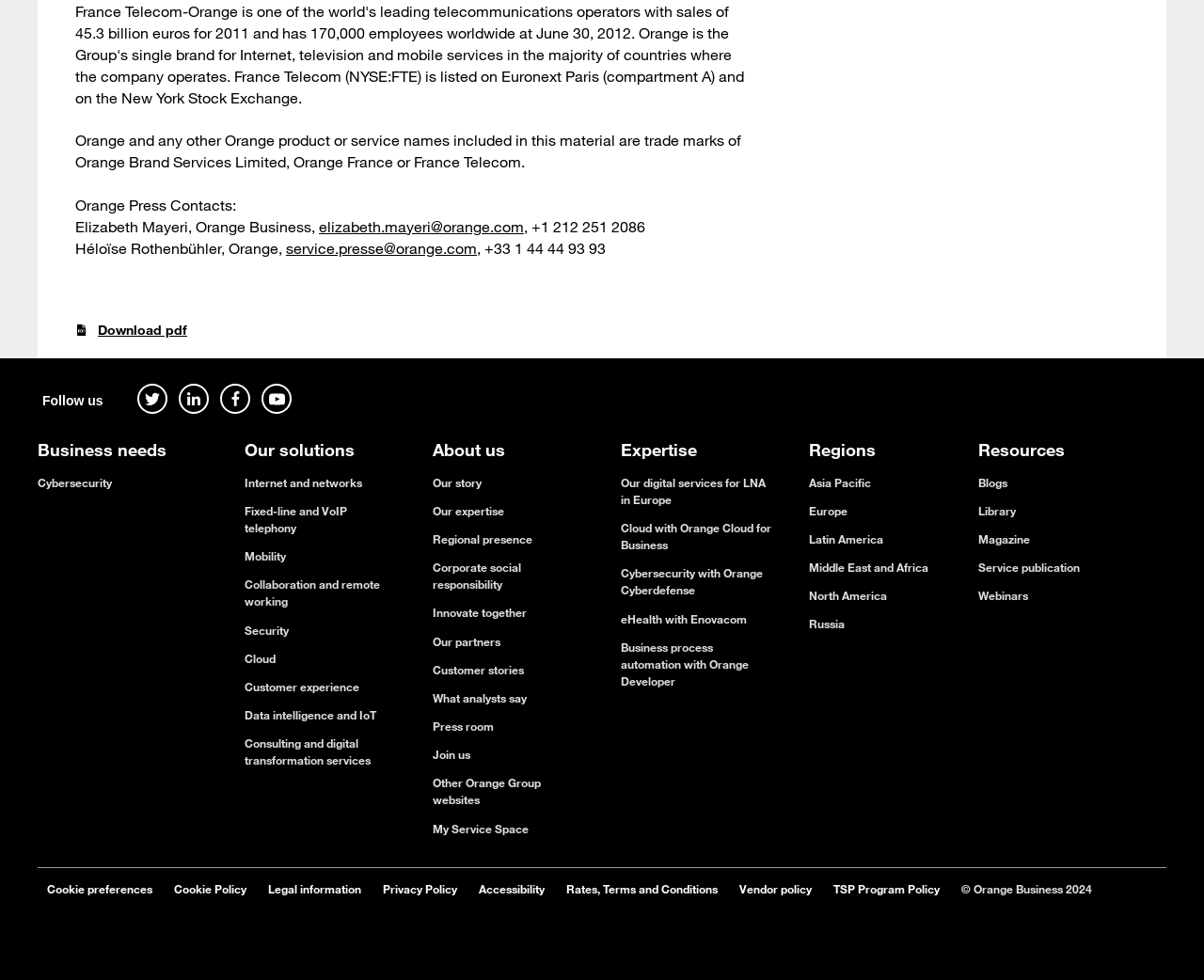What are the main categories listed under 'Business needs'?
Give a one-word or short phrase answer based on the image.

Cybersecurity, Our solutions, About us